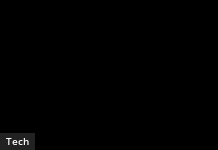What is the purpose of the 'Tech' graphic?
Please give a detailed answer to the question using the information shown in the image.

The 'Tech' graphic serves as a navigational link, inviting readers to explore content associated with the tech category, which suggests that the webpage is focused on technology-related topics.